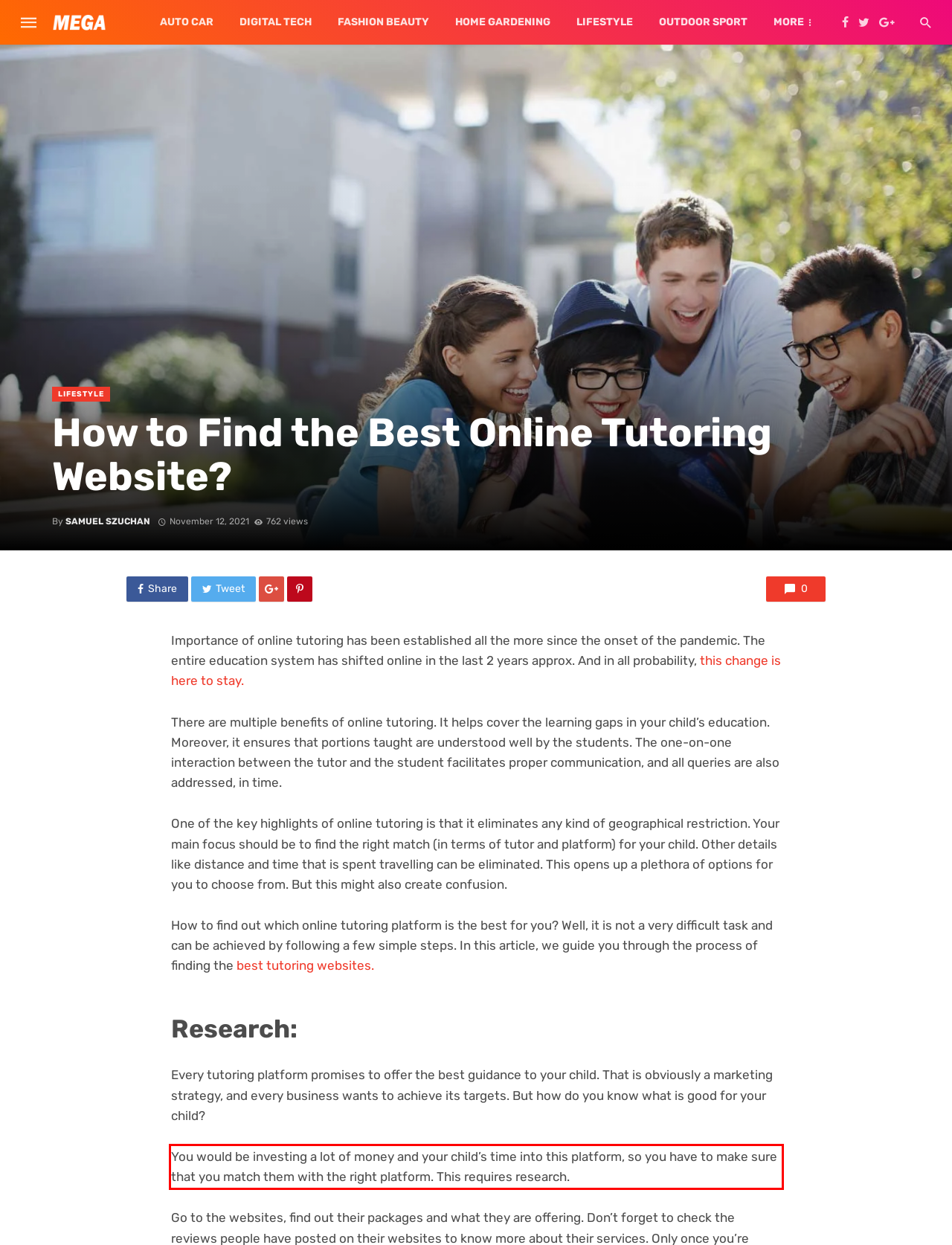Please extract the text content within the red bounding box on the webpage screenshot using OCR.

You would be investing a lot of money and your child’s time into this platform, so you have to make sure that you match them with the right platform. This requires research.